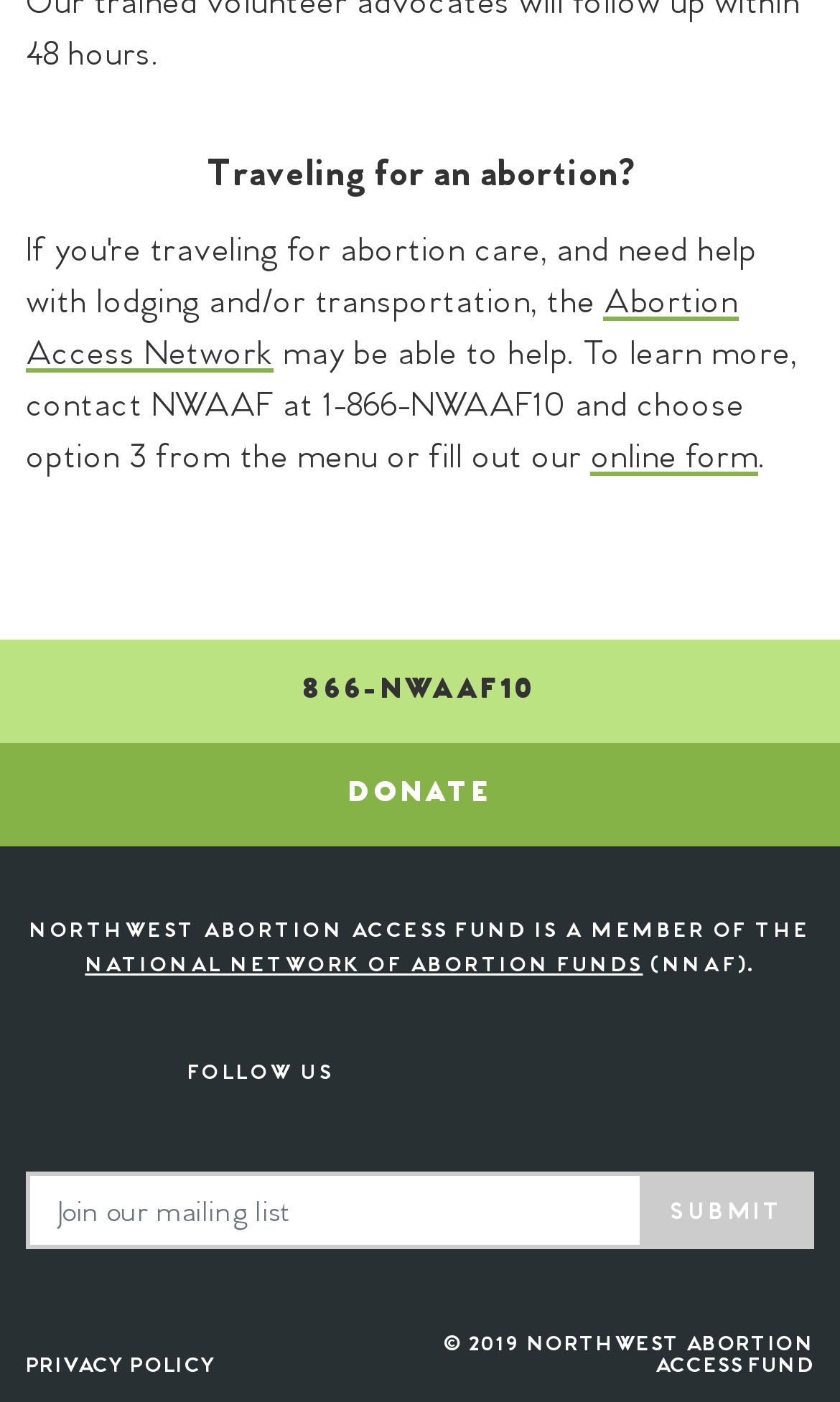Locate the bounding box coordinates of the clickable part needed for the task: "Donate".

[0.0, 0.53, 1.0, 0.604]